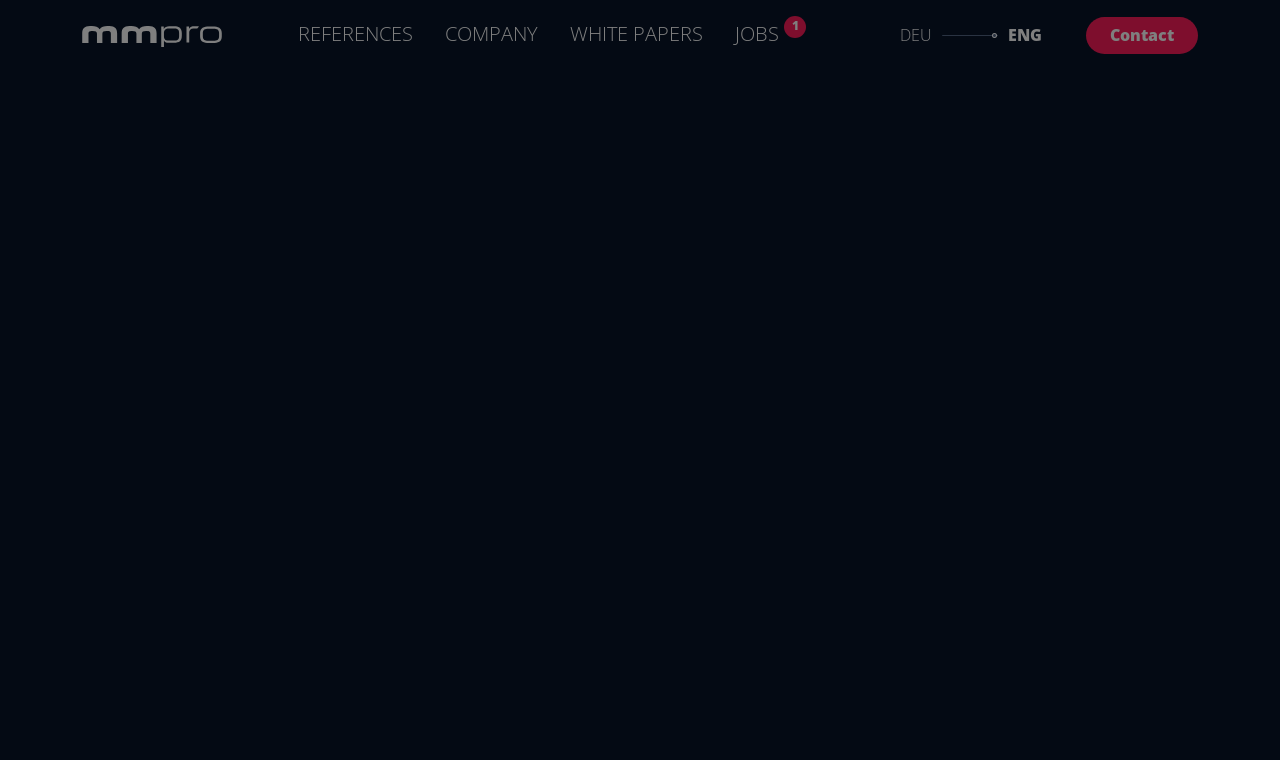What is the language of the webpage?
Please provide a single word or phrase as the answer based on the screenshot.

German